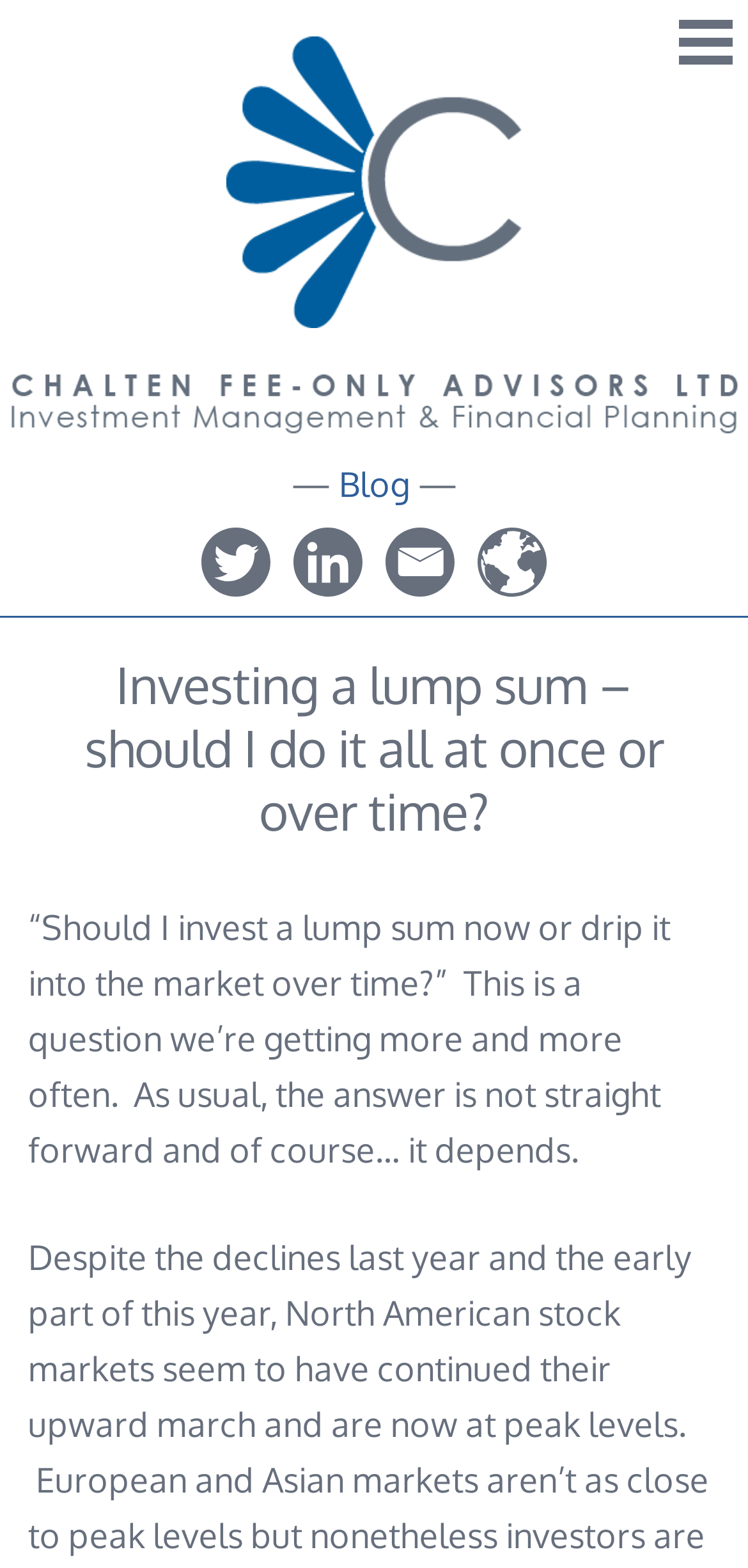What is the name of the company?
Answer the question with a single word or phrase, referring to the image.

Chalten Fee-Only Advisors Ltd.